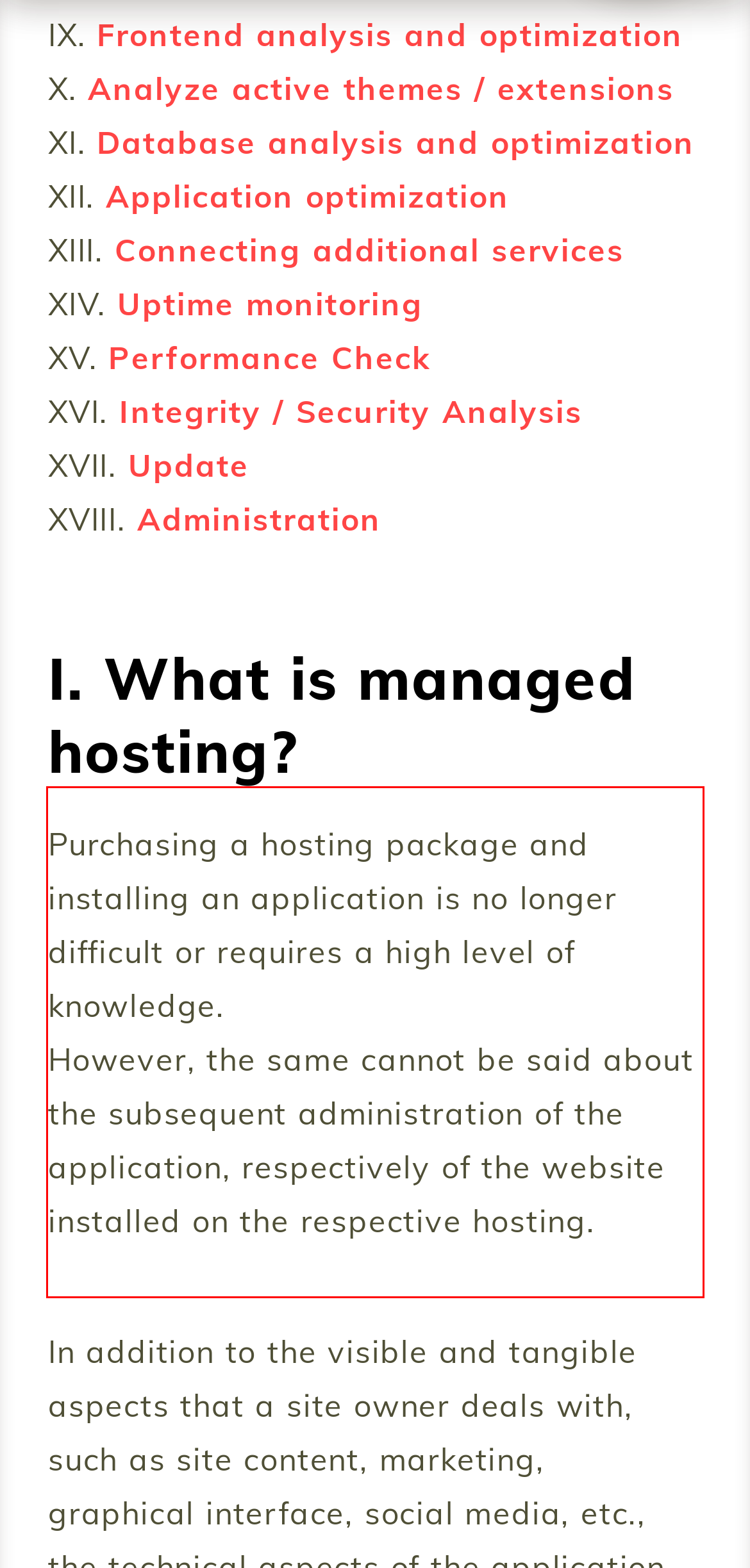You have a screenshot of a webpage with a UI element highlighted by a red bounding box. Use OCR to obtain the text within this highlighted area.

Purchasing a hosting package and installing an application is no longer difficult or requires a high level of knowledge. However, the same cannot be said about the subsequent administration of the application, respectively of the website installed on the respective hosting.